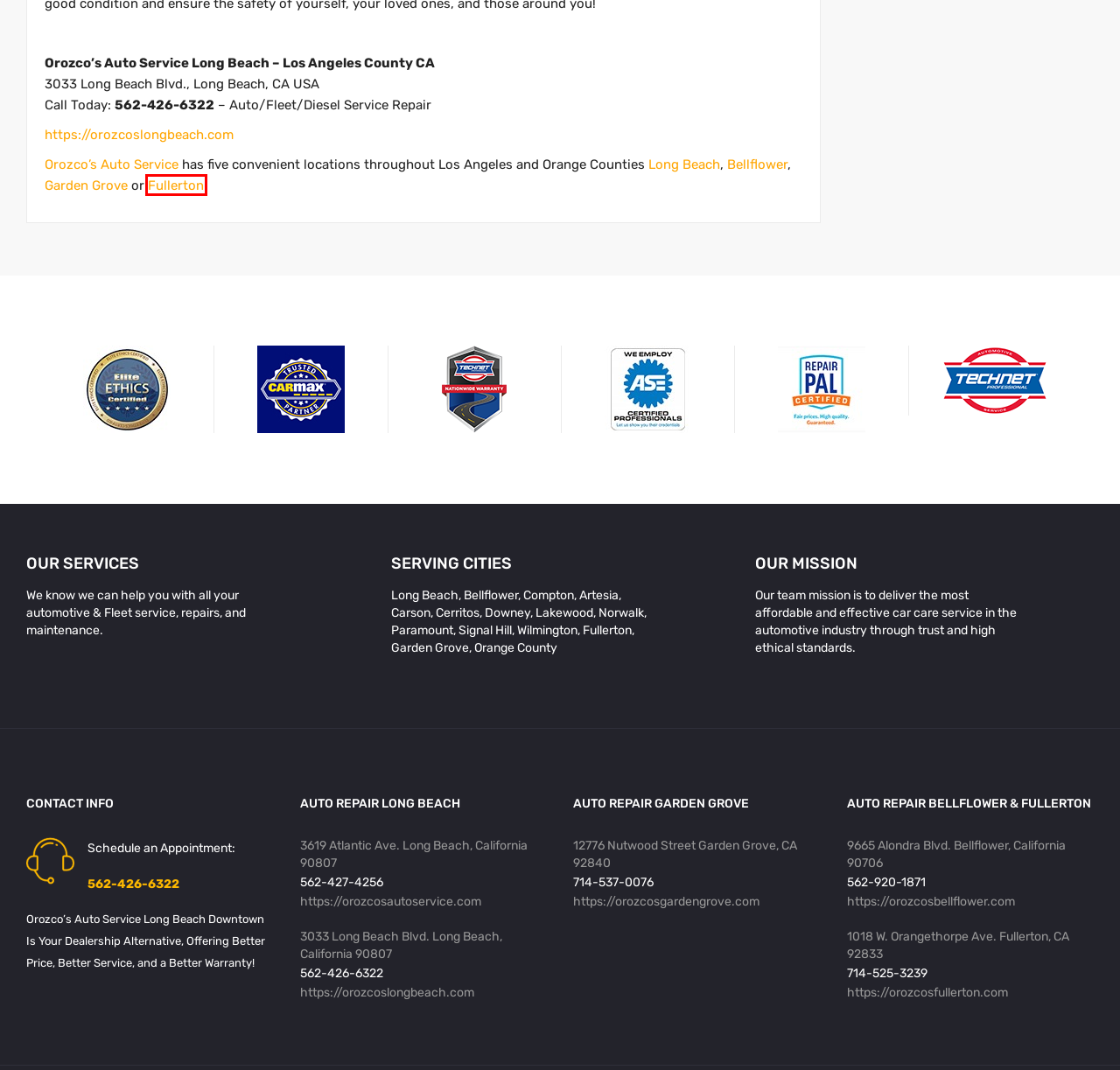Analyze the given webpage screenshot and identify the UI element within the red bounding box. Select the webpage description that best matches what you expect the new webpage to look like after clicking the element. Here are the candidates:
A. Long Beach Downtown Community Support with Orozco's Auto
B. About Orozco's Long Beach Orozco's Long Beach - Downtown auto repair
C. Garden Grove Auto Repair at family owned Orozco's Auto Service
D. Fullerton Auto Repair and maintenance for all makes and models
E. Page not found - Orozco's Auto Service
F. Auto Fleet Repair - Orozco's Long Beach - Downtown
G. Long Beach Auto Repair Near Me, Affordable, Reliable, Trustworthy
H. Bellflower Auto Repair and service with Orozco's Auto Service

D